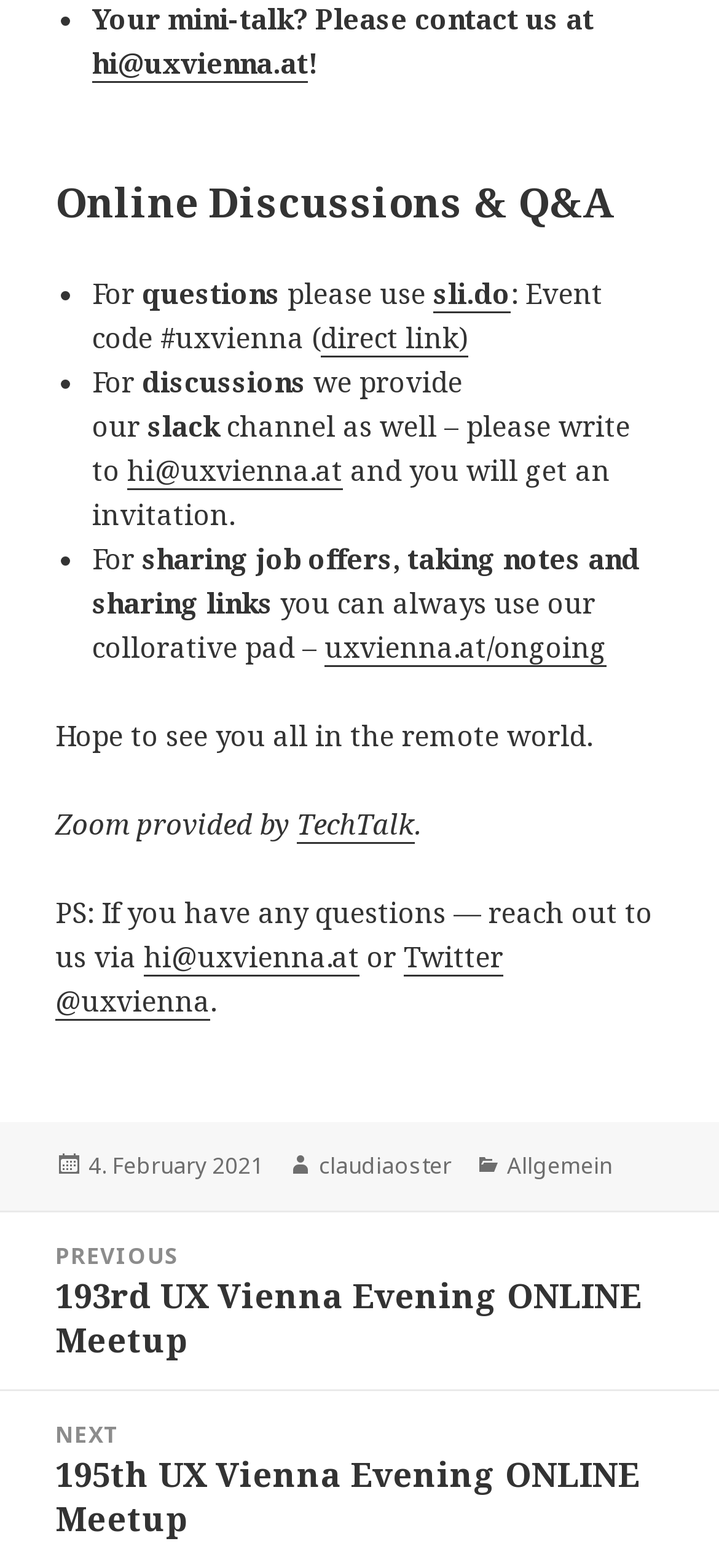Determine the bounding box coordinates of the clickable element to complete this instruction: "Join the online discussion on Slack". Provide the coordinates in the format of four float numbers between 0 and 1, [left, top, right, bottom].

[0.205, 0.26, 0.315, 0.284]